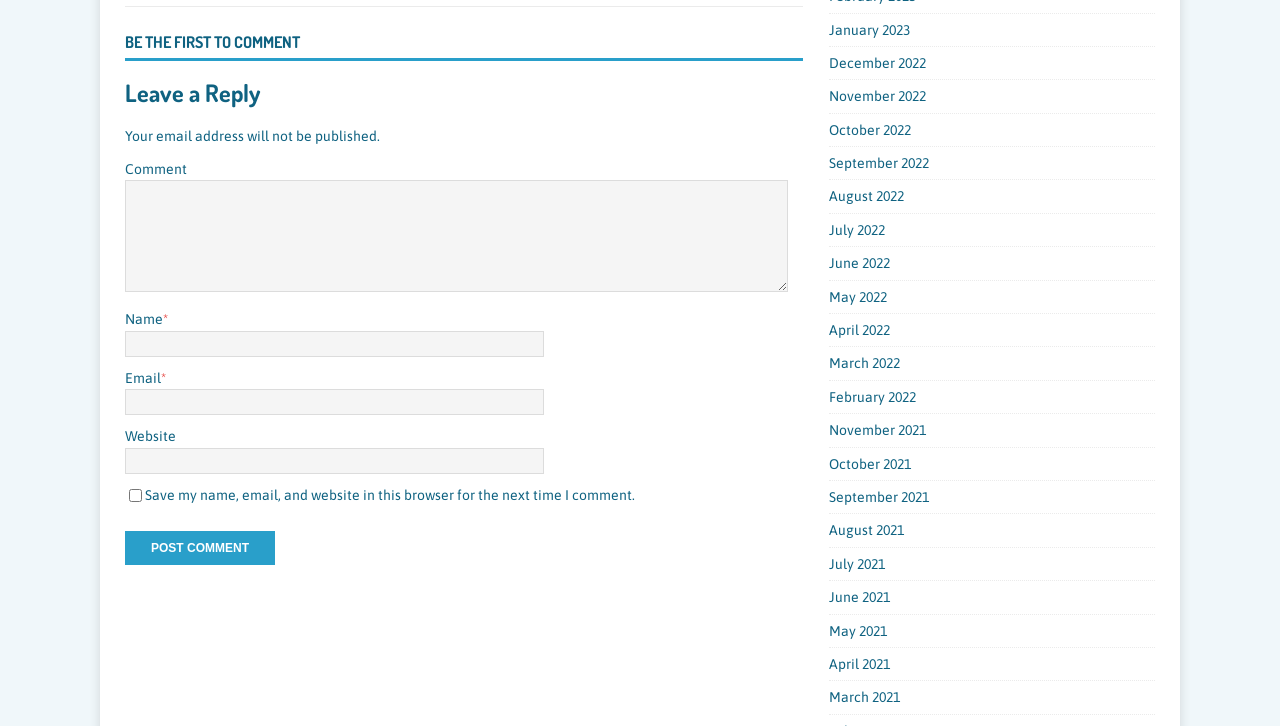Find the bounding box coordinates of the element to click in order to complete the given instruction: "Leave a comment."

[0.098, 0.112, 0.627, 0.145]